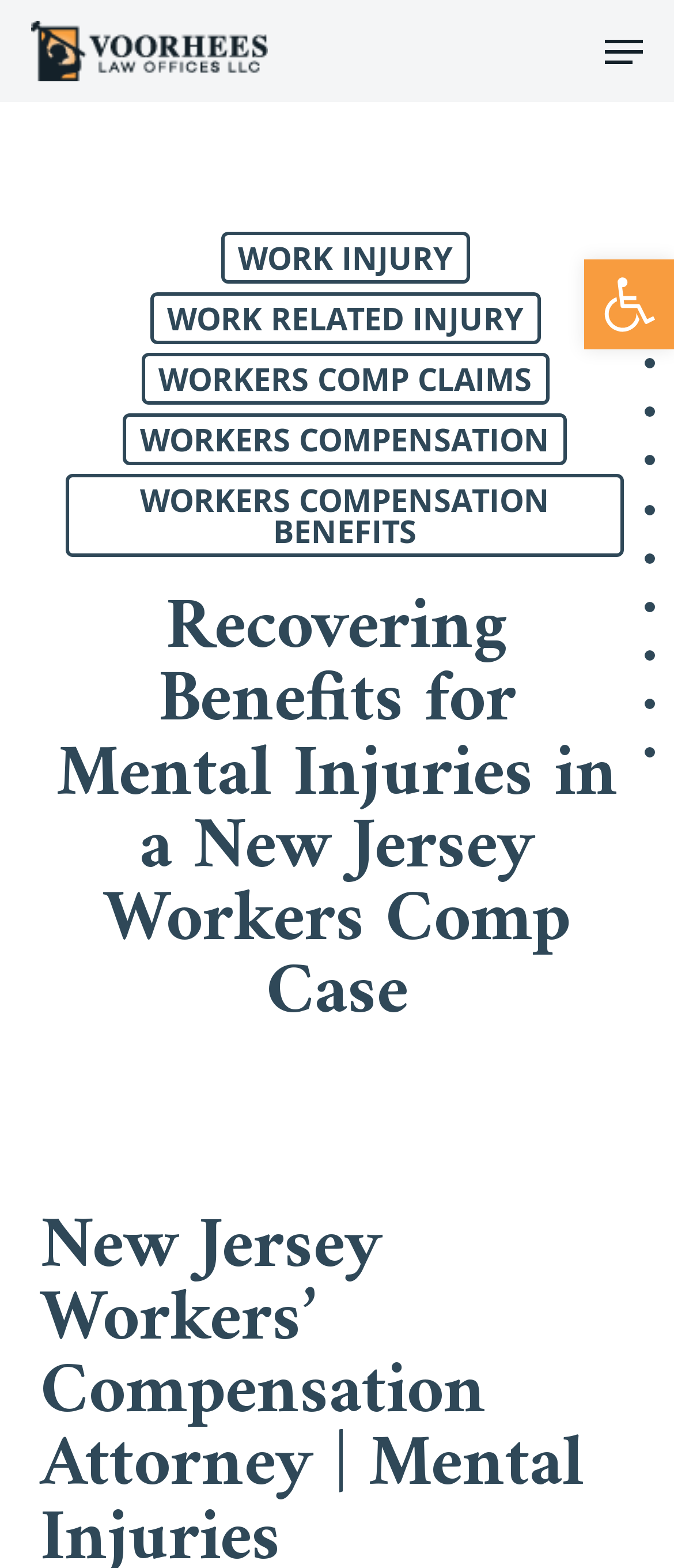What is the name of the law office?
Using the information from the image, give a concise answer in one word or a short phrase.

Voorhees Law Offices